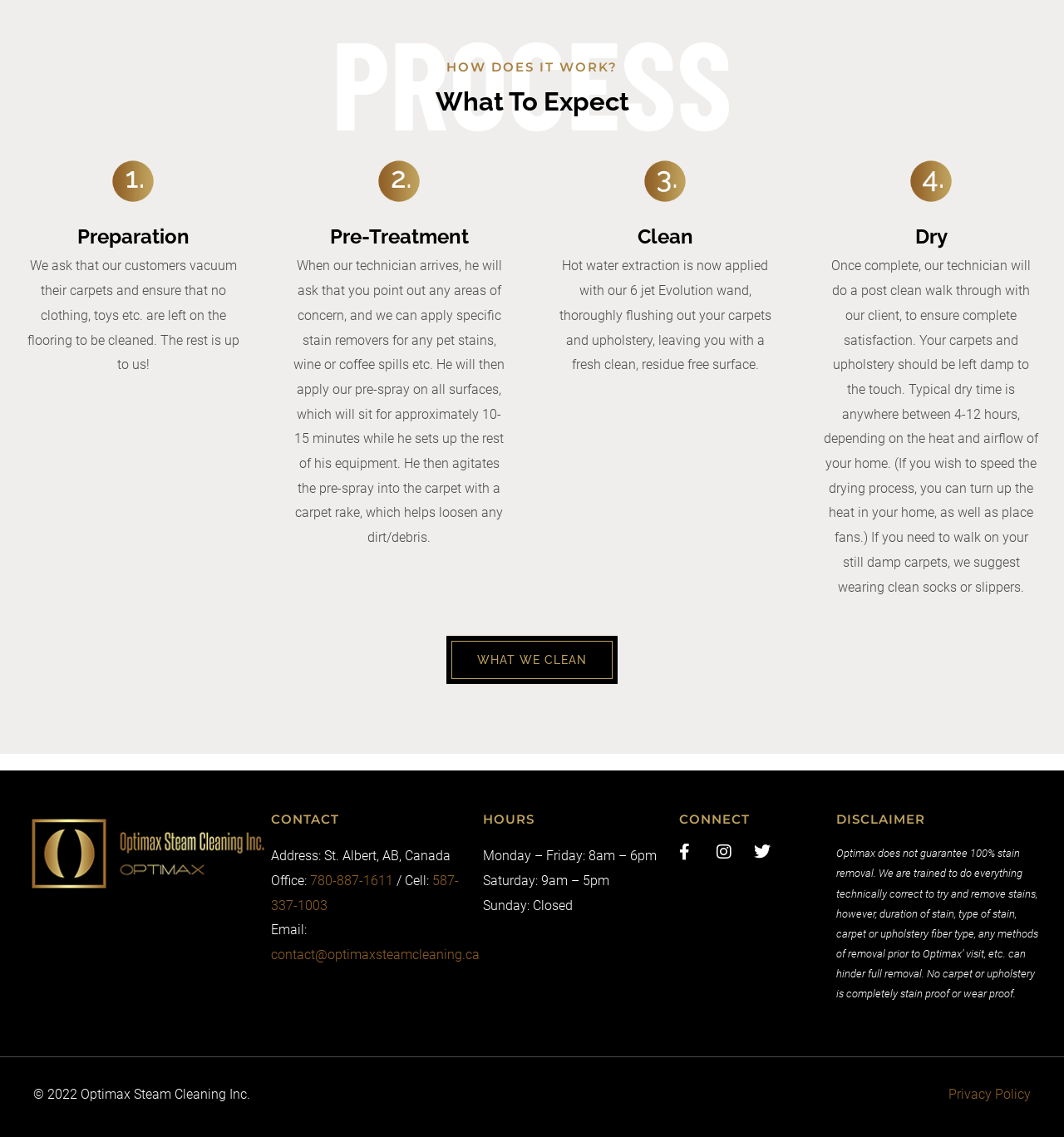What is the first step in the cleaning process?
Use the image to give a comprehensive and detailed response to the question.

The first step in the cleaning process is preparation, which involves vacuuming the carpets and ensuring that no clothing, toys, etc. are left on the flooring to be cleaned, as mentioned in the StaticText element with ID 494.